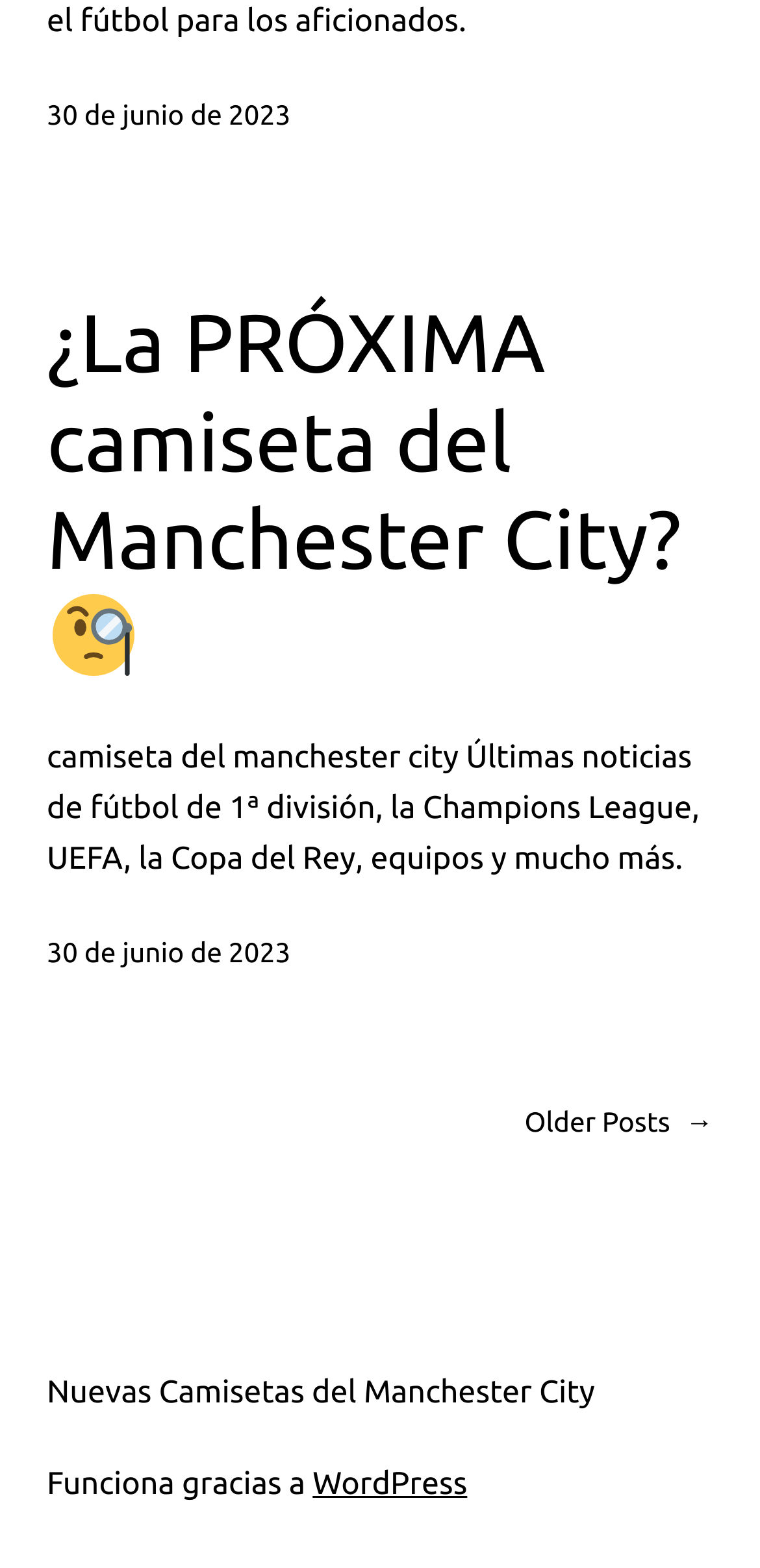Determine the bounding box coordinates for the UI element with the following description: "Nuevas Camisetas del Manchester City". The coordinates should be four float numbers between 0 and 1, represented as [left, top, right, bottom].

[0.062, 0.876, 0.783, 0.899]